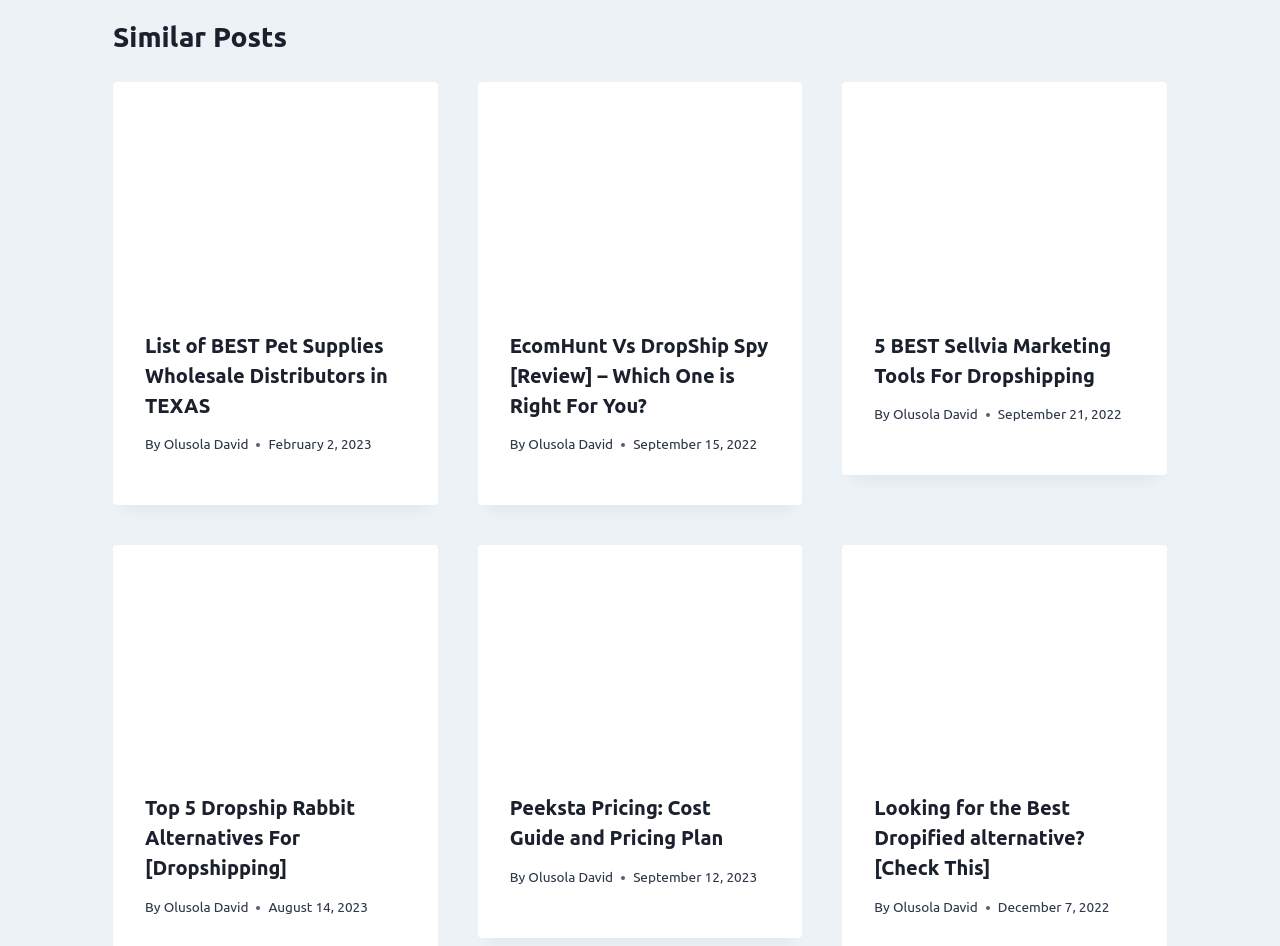Please indicate the bounding box coordinates of the element's region to be clicked to achieve the instruction: "Click on the article about pet supplies wholesale distributors in Texas". Provide the coordinates as four float numbers between 0 and 1, i.e., [left, top, right, bottom].

[0.088, 0.087, 0.342, 0.316]